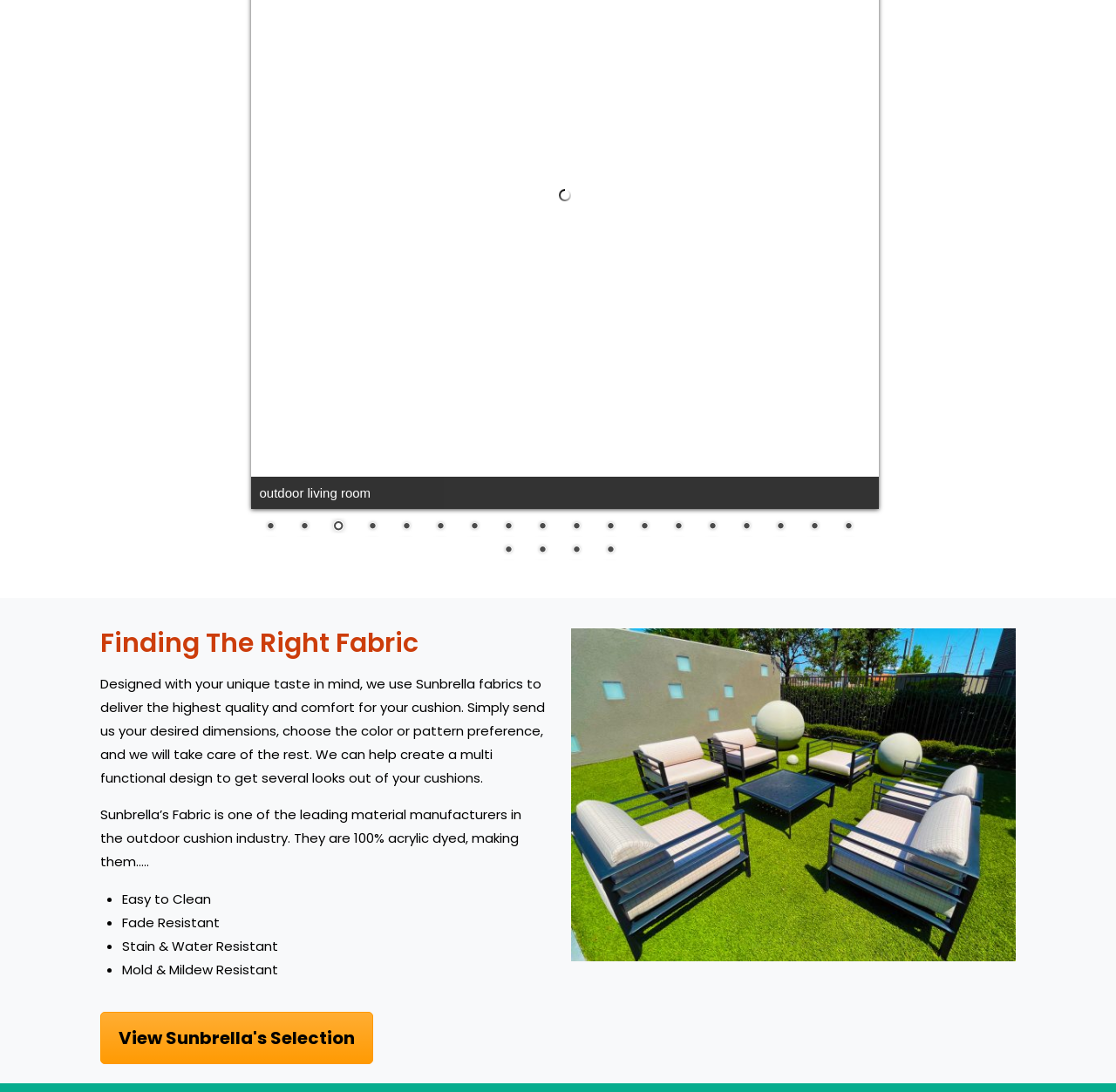Respond to the question below with a single word or phrase:
How many links are there on the webpage?

22